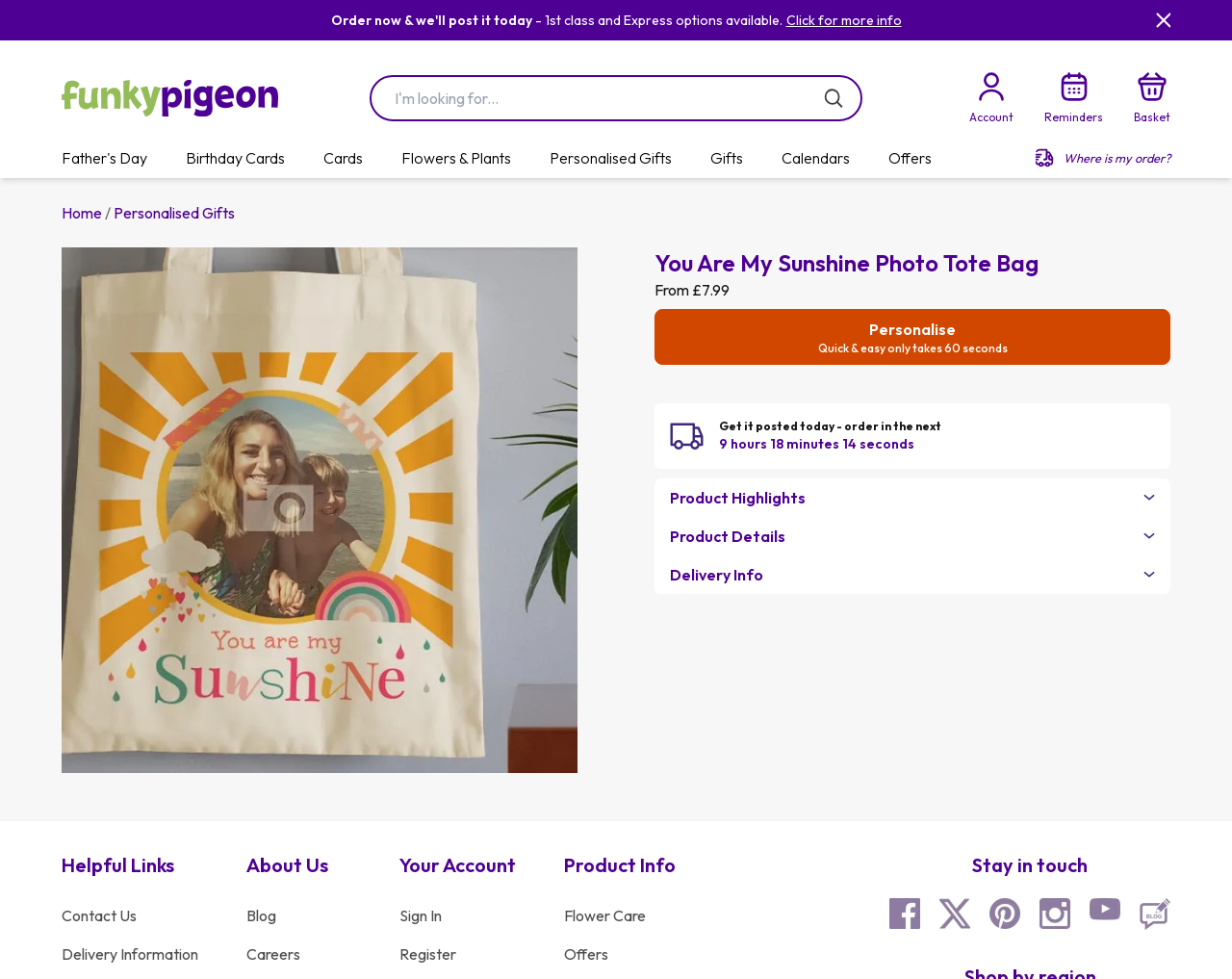Please provide the bounding box coordinates for the UI element as described: "Account". The coordinates must be four floats between 0 and 1, represented as [left, top, right, bottom].

[0.787, 0.073, 0.823, 0.128]